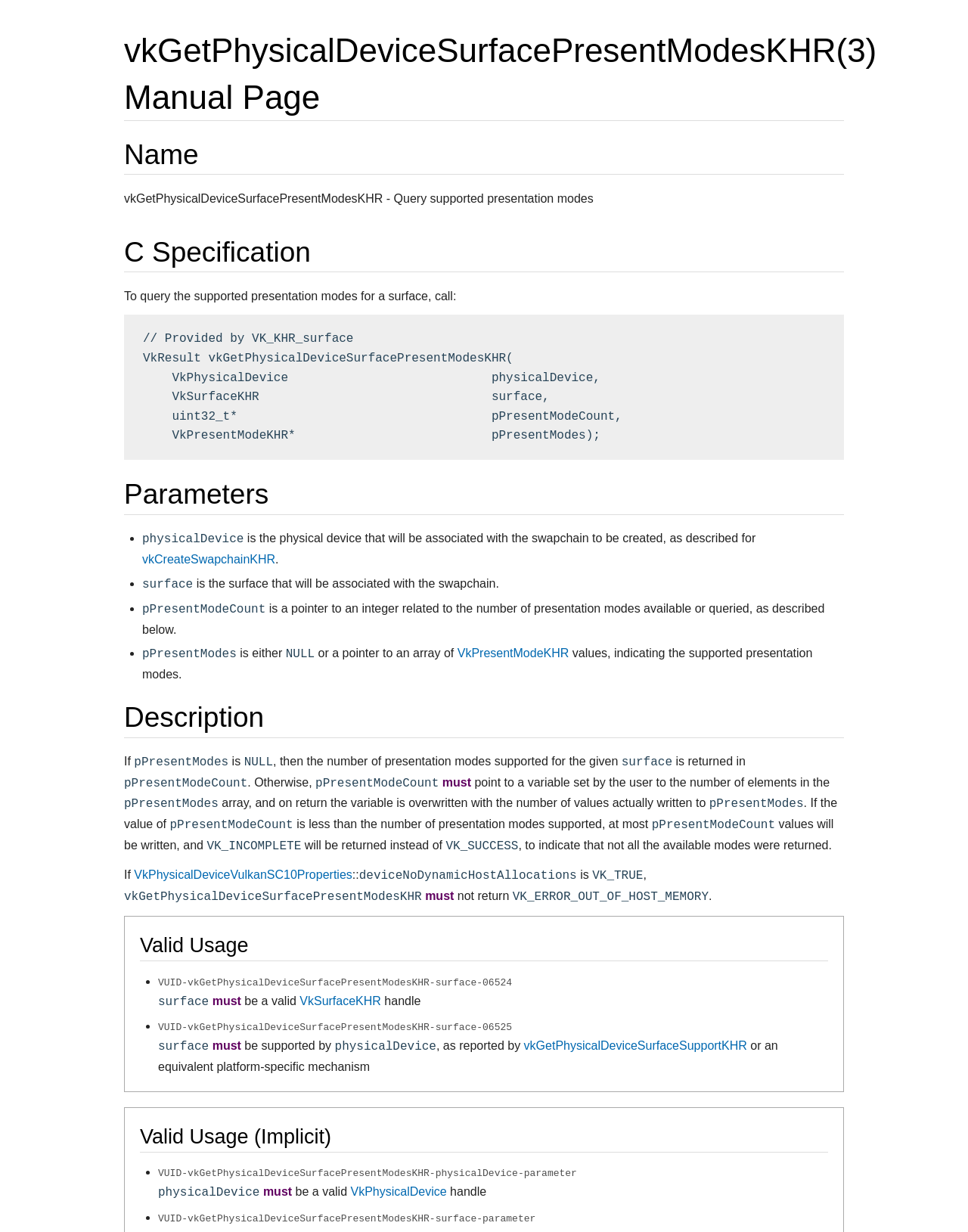Explain the contents of the webpage comprehensively.

The webpage is a manual page for the `vkGetPhysicalDeviceSurfacePresentModesKHR` function, which is part of the Vulkan API. The page is divided into several sections, including "Name", "C Specification", "Parameters", "Description", and "Valid Usage".

At the top of the page, there is a heading that reads "vkGetPhysicalDeviceSurfacePresentModesKHR(3) Manual Page". Below this heading, there is a brief description of the function, which states that it queries the supported presentation modes for a surface.

The "C Specification" section provides the function signature and a brief description of each parameter. The parameters include `physicalDevice`, `surface`, `pPresentModeCount`, and `pPresentModes`.

The "Parameters" section provides a detailed description of each parameter, including their types and what they represent. There are four parameters in total, each with its own description.

The "Description" section provides a detailed explanation of how the function works, including how it returns the number of presentation modes supported for a given surface and how it writes the presentation modes to an array.

The "Valid Usage" section lists several rules that must be followed when calling the function, including the requirement that the `surface` parameter must be a valid `VkSurfaceKHR` handle and that the `physicalDevice` parameter must be supported by the surface.

Throughout the page, there are several links to other Vulkan API functions and structures, such as `vkCreateSwapchainKHR` and `VkPresentModeKHR`. These links provide additional information about related topics.

Overall, the page provides a detailed explanation of the `vkGetPhysicalDeviceSurfacePresentModesKHR` function, including its parameters, return values, and usage rules.